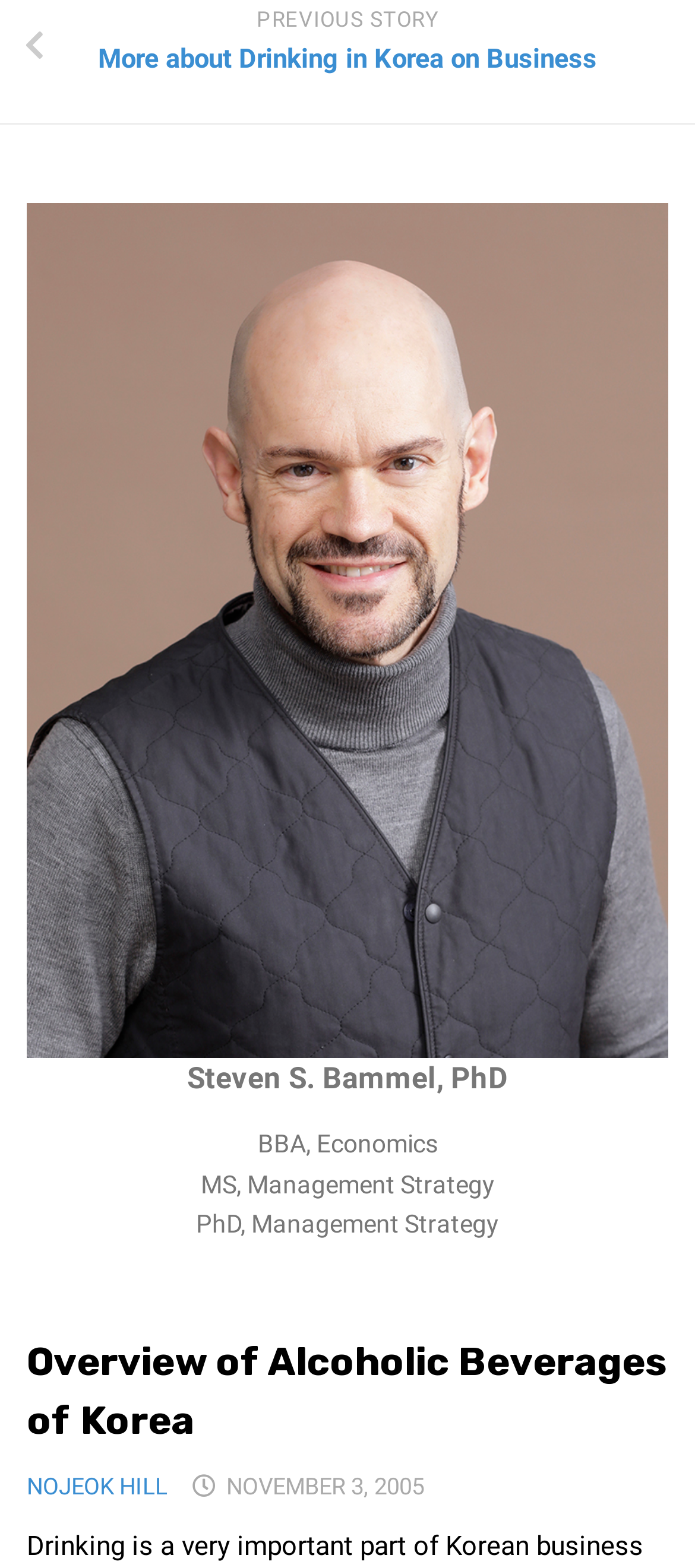Provide the bounding box coordinates of the HTML element described as: "Strict Best-Practice Translation Quality". The bounding box coordinates should be four float numbers between 0 and 1, i.e., [left, top, right, bottom].

[0.205, 0.448, 1.0, 0.485]